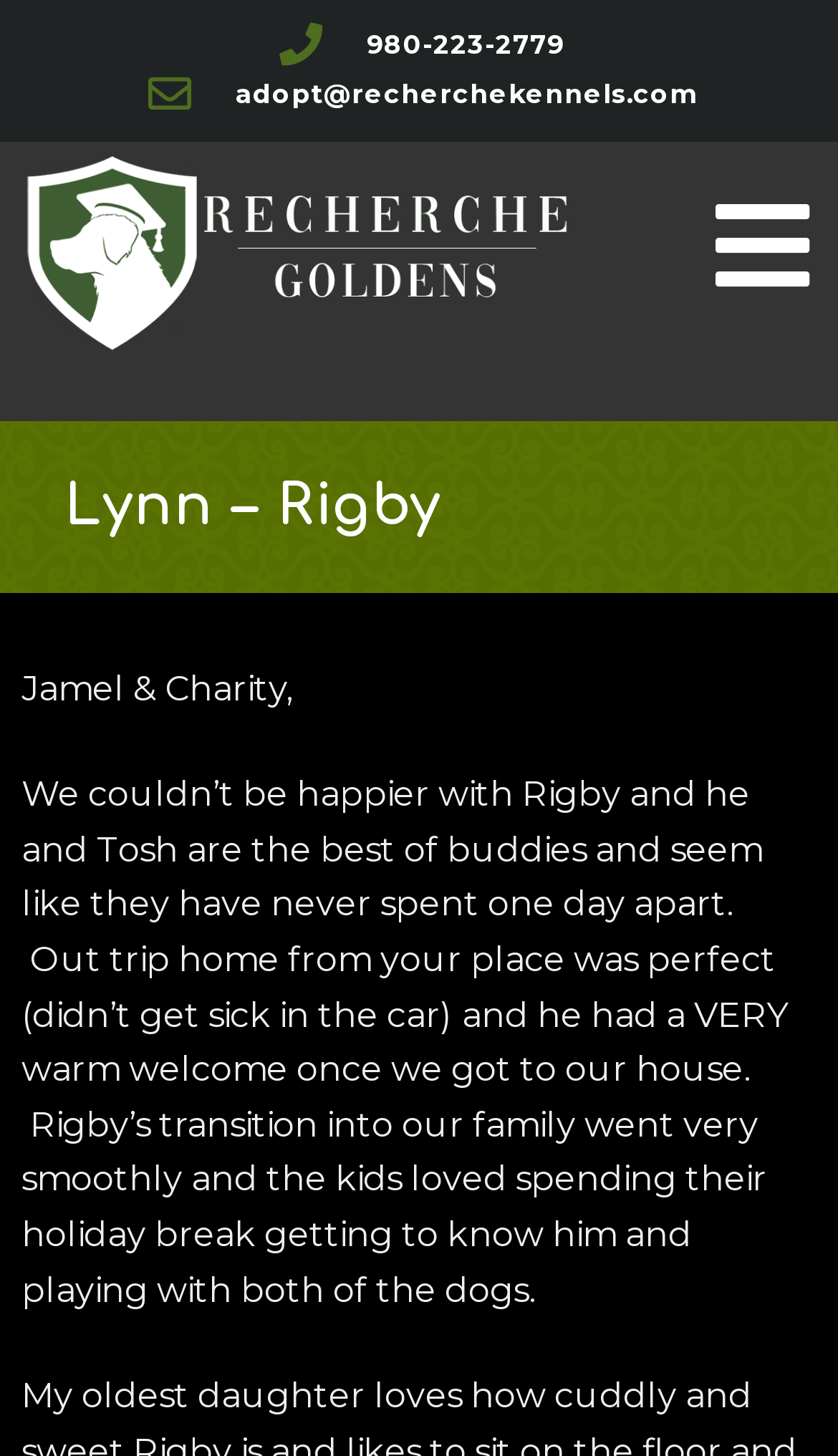What is the email address to contact?
Answer the question using a single word or phrase, according to the image.

adopt@recherchekennels.com